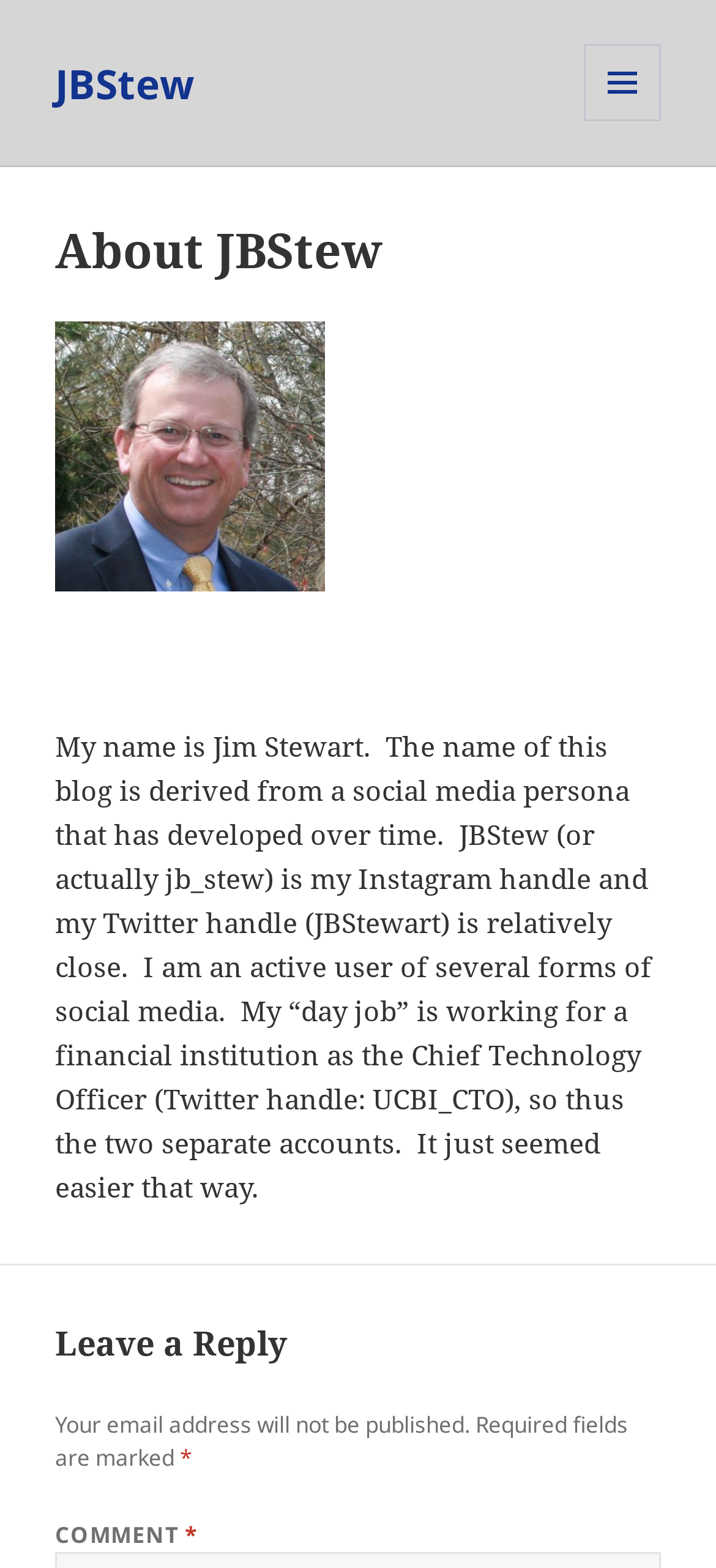What is the purpose of the blog?
Look at the screenshot and provide an in-depth answer.

The name of the blog, JBStew, is derived from the author's social media persona, which has developed over time.